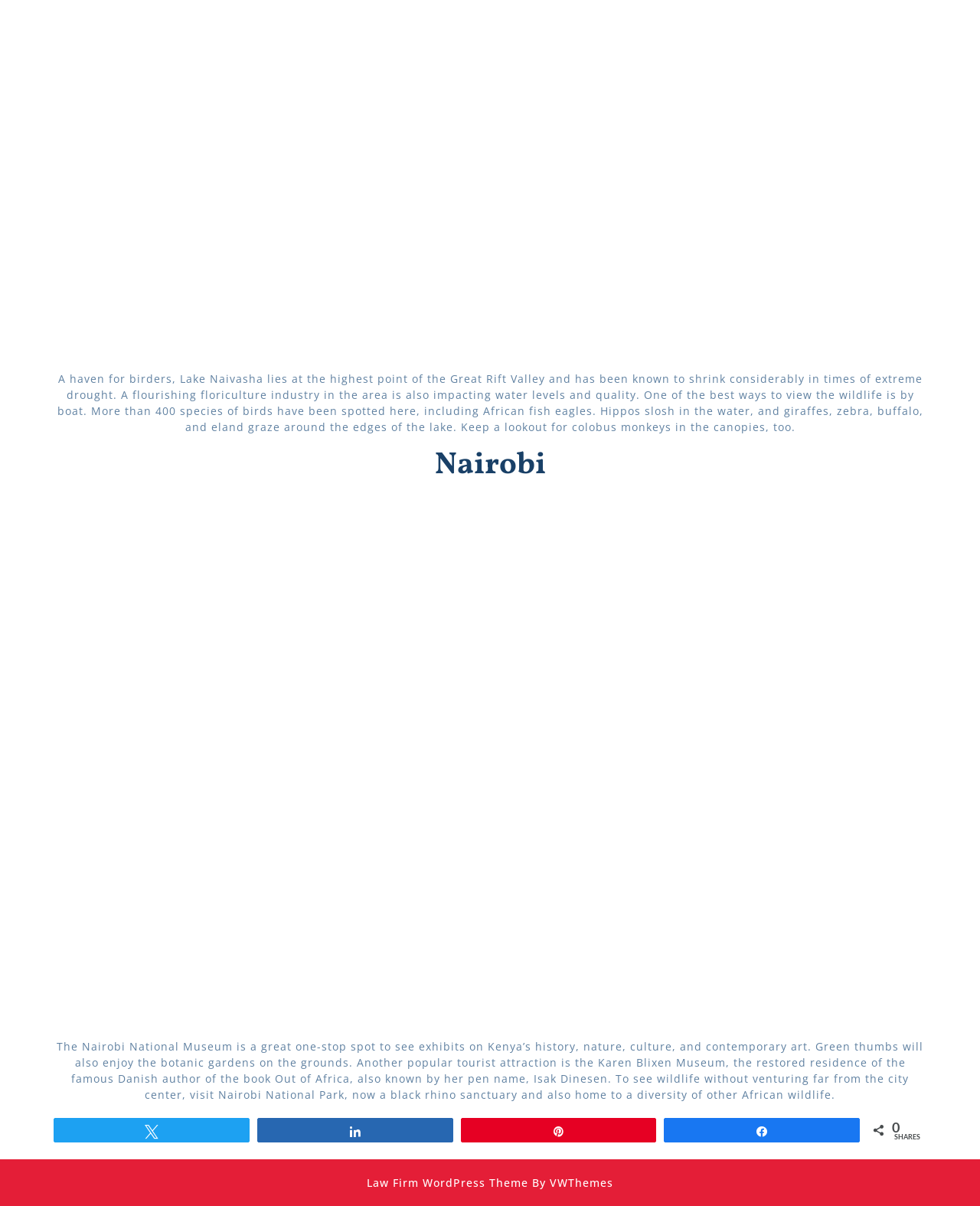Given the description: "Tweet", determine the bounding box coordinates of the UI element. The coordinates should be formatted as four float numbers between 0 and 1, [left, top, right, bottom].

[0.055, 0.927, 0.254, 0.946]